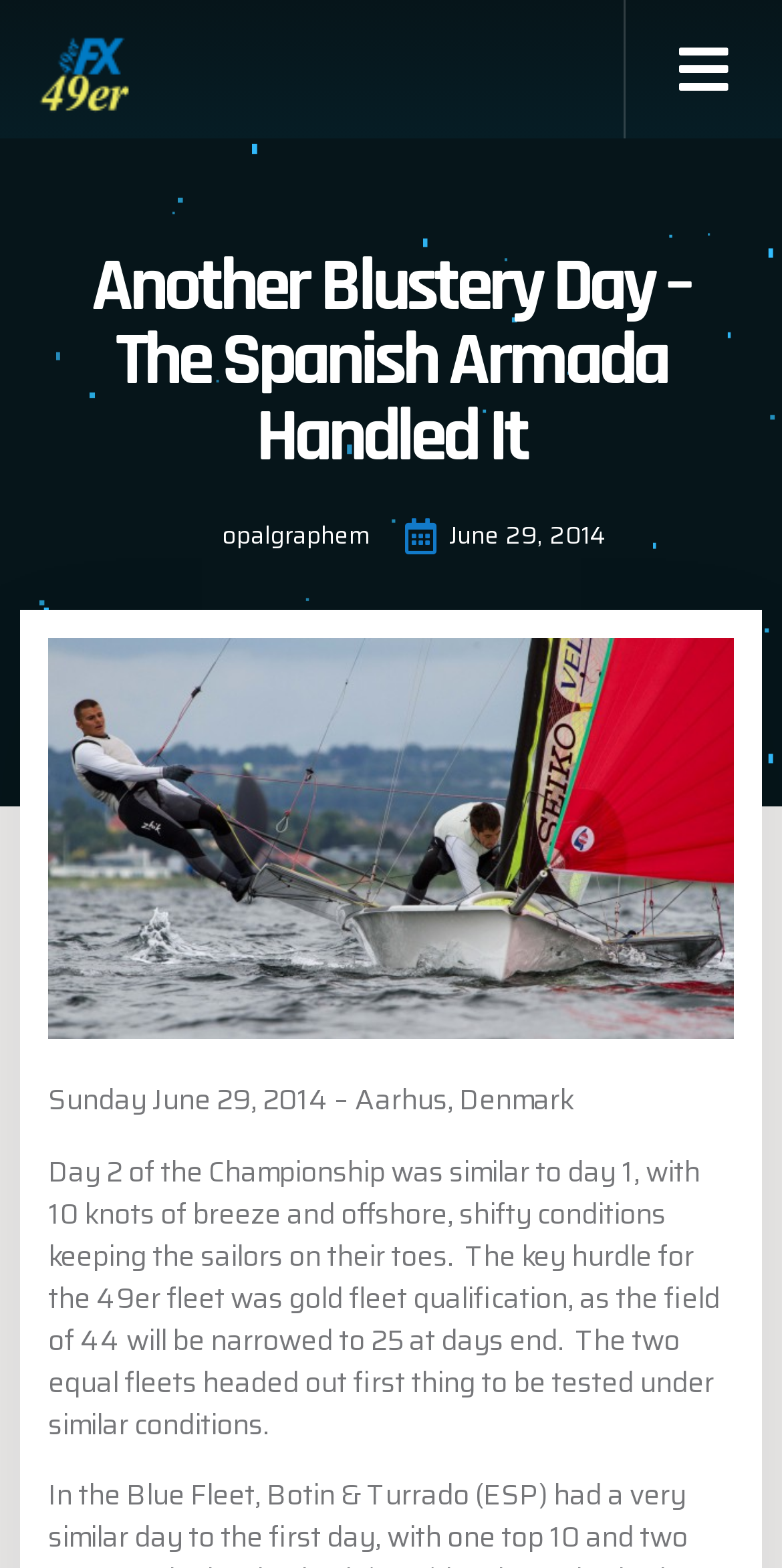How many knots of breeze were there?
From the screenshot, provide a brief answer in one word or phrase.

10 knots